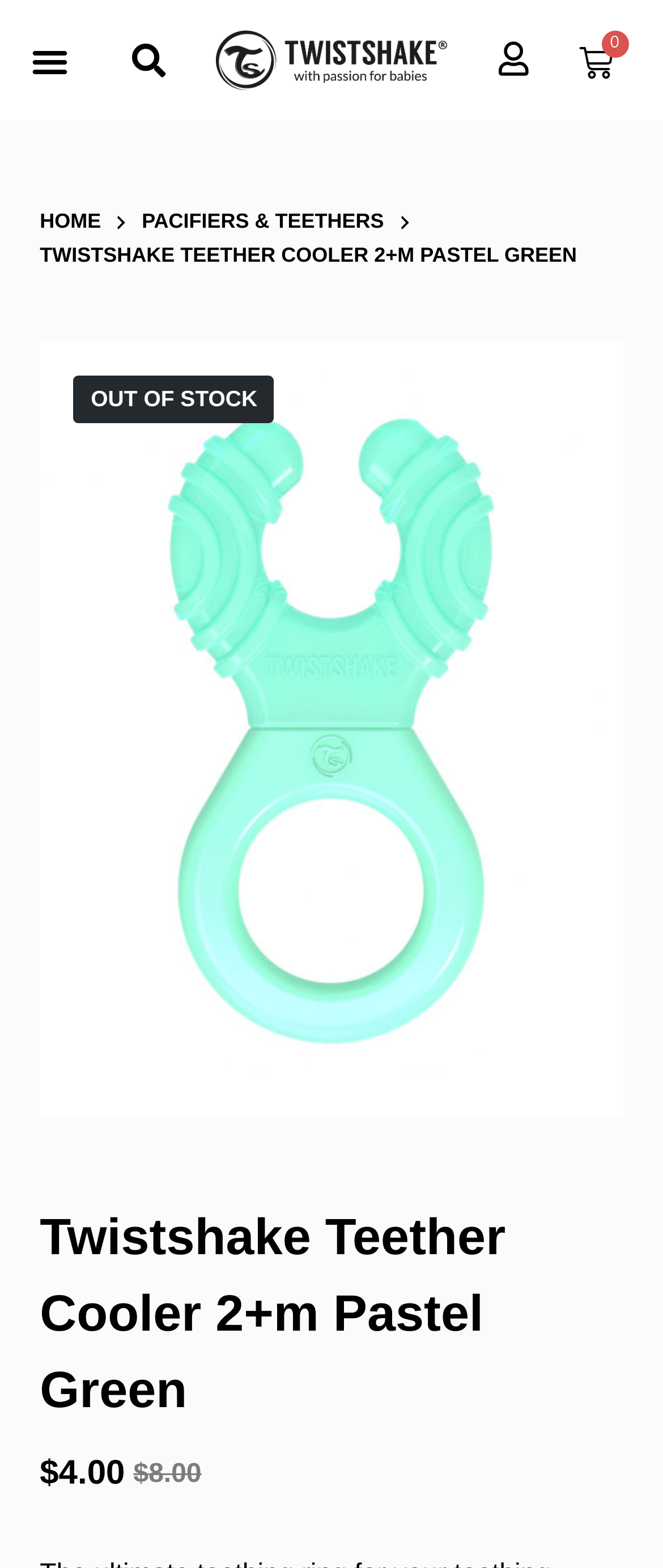Answer with a single word or phrase: 
What is the color of the product?

Pastel Green